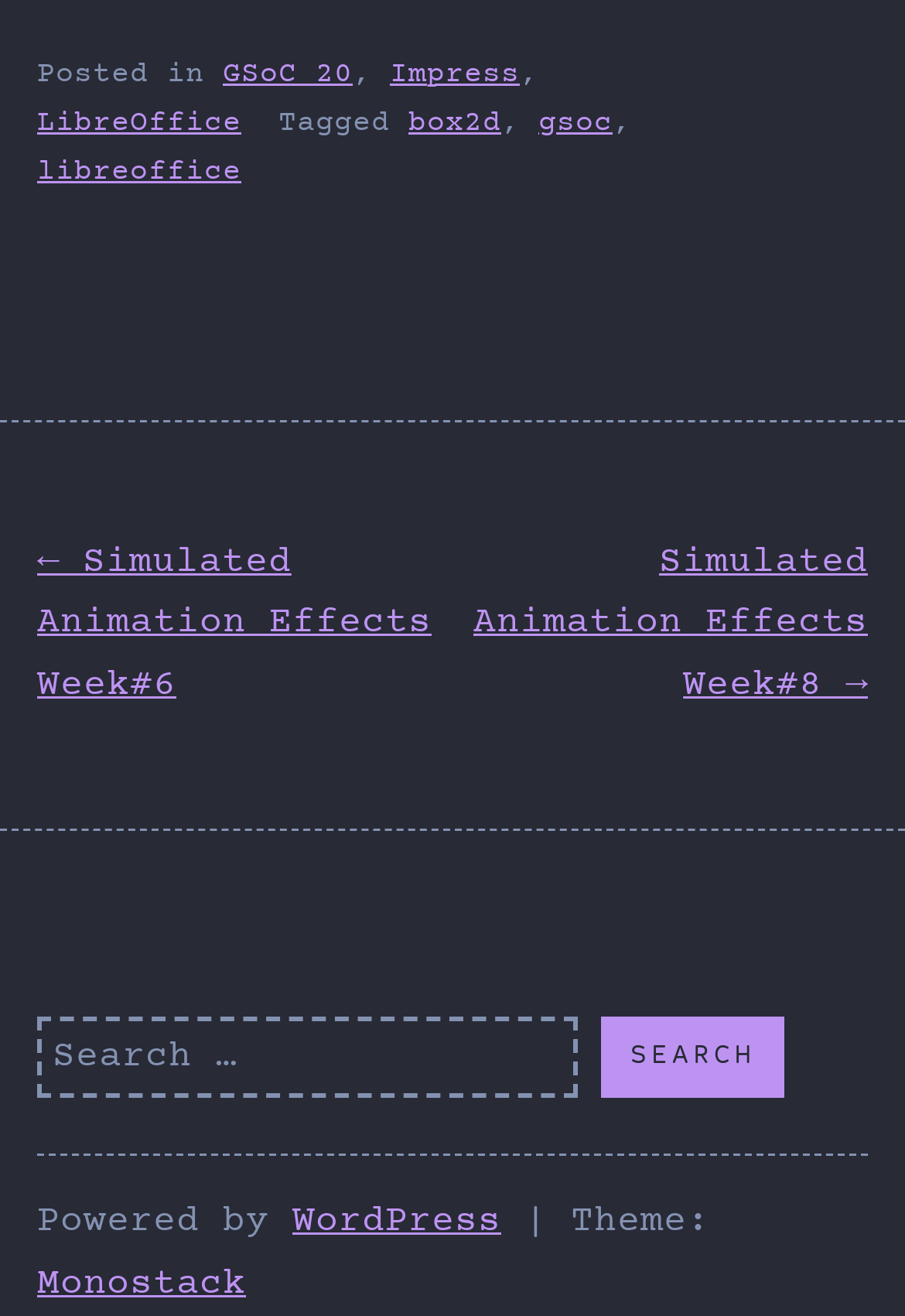What is the text above the search box?
Based on the image, answer the question in a detailed manner.

I looked at the search box section and found the static text 'Search for:' above the search box.